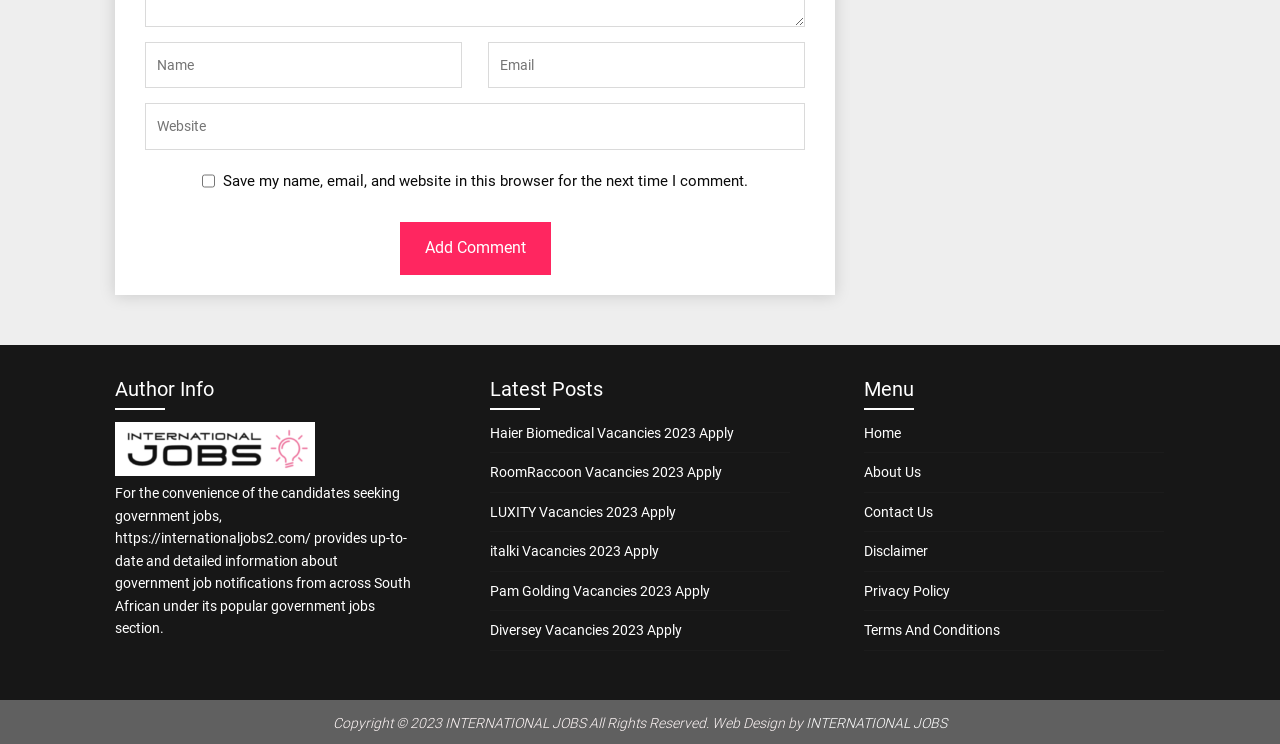Can you determine the bounding box coordinates of the area that needs to be clicked to fulfill the following instruction: "Enter your name"?

[0.113, 0.056, 0.361, 0.118]